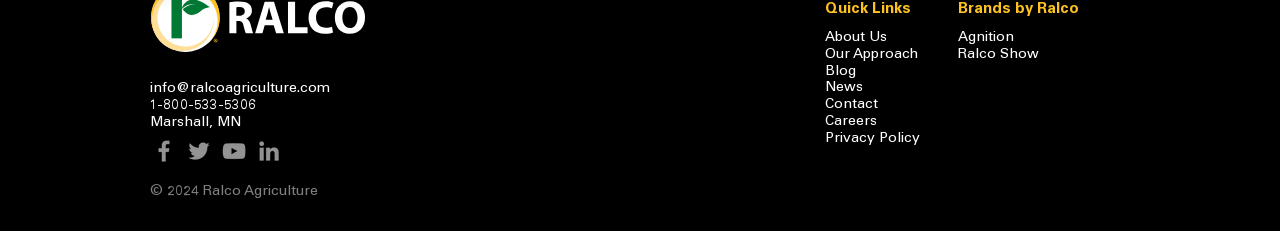Can you provide the bounding box coordinates for the element that should be clicked to implement the instruction: "Contact Ralco via email"?

[0.117, 0.355, 0.258, 0.416]